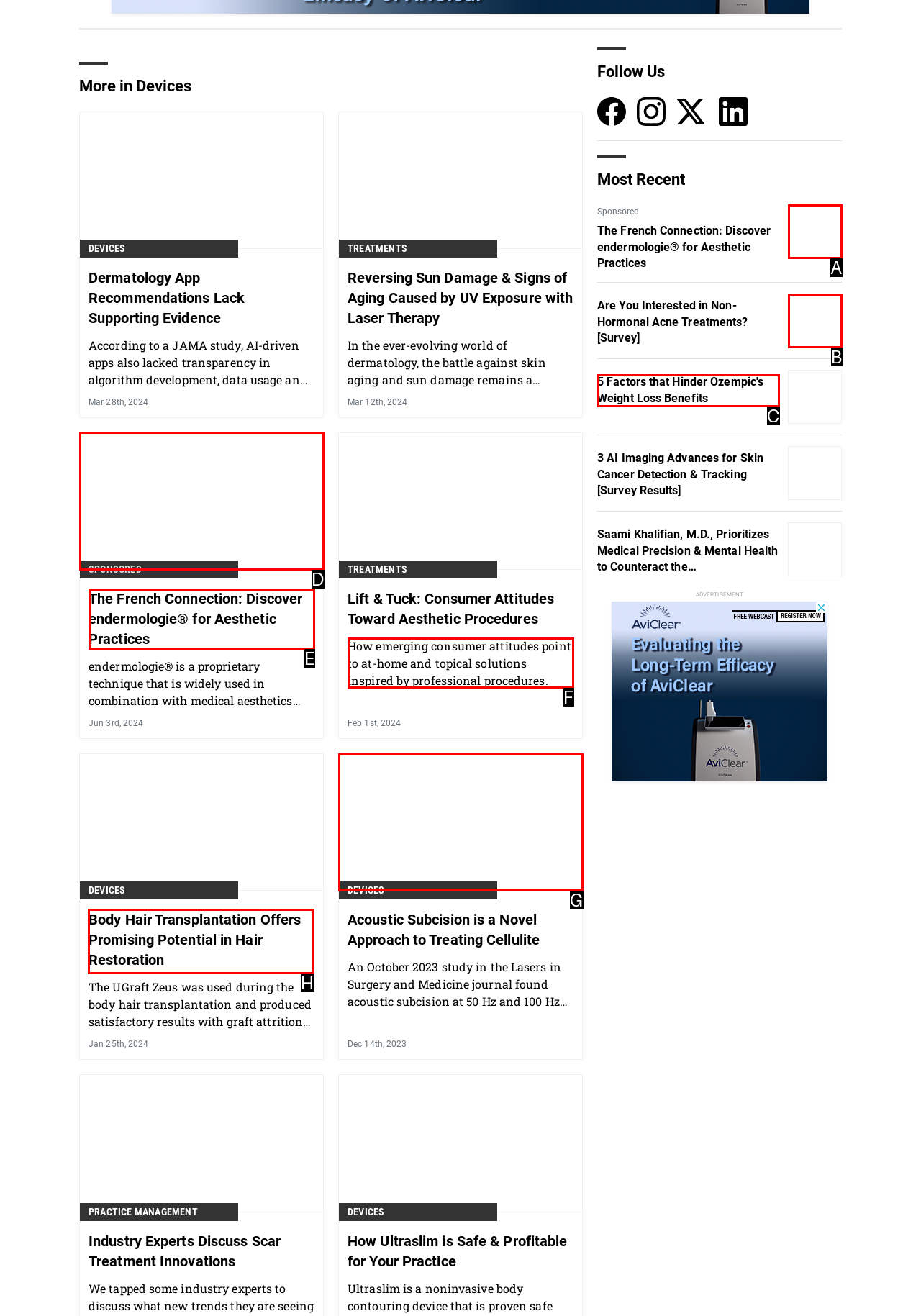For the instruction: View 'Body Hair Transplantation Offers Promising Potential in Hair Restoration', determine the appropriate UI element to click from the given options. Respond with the letter corresponding to the correct choice.

H